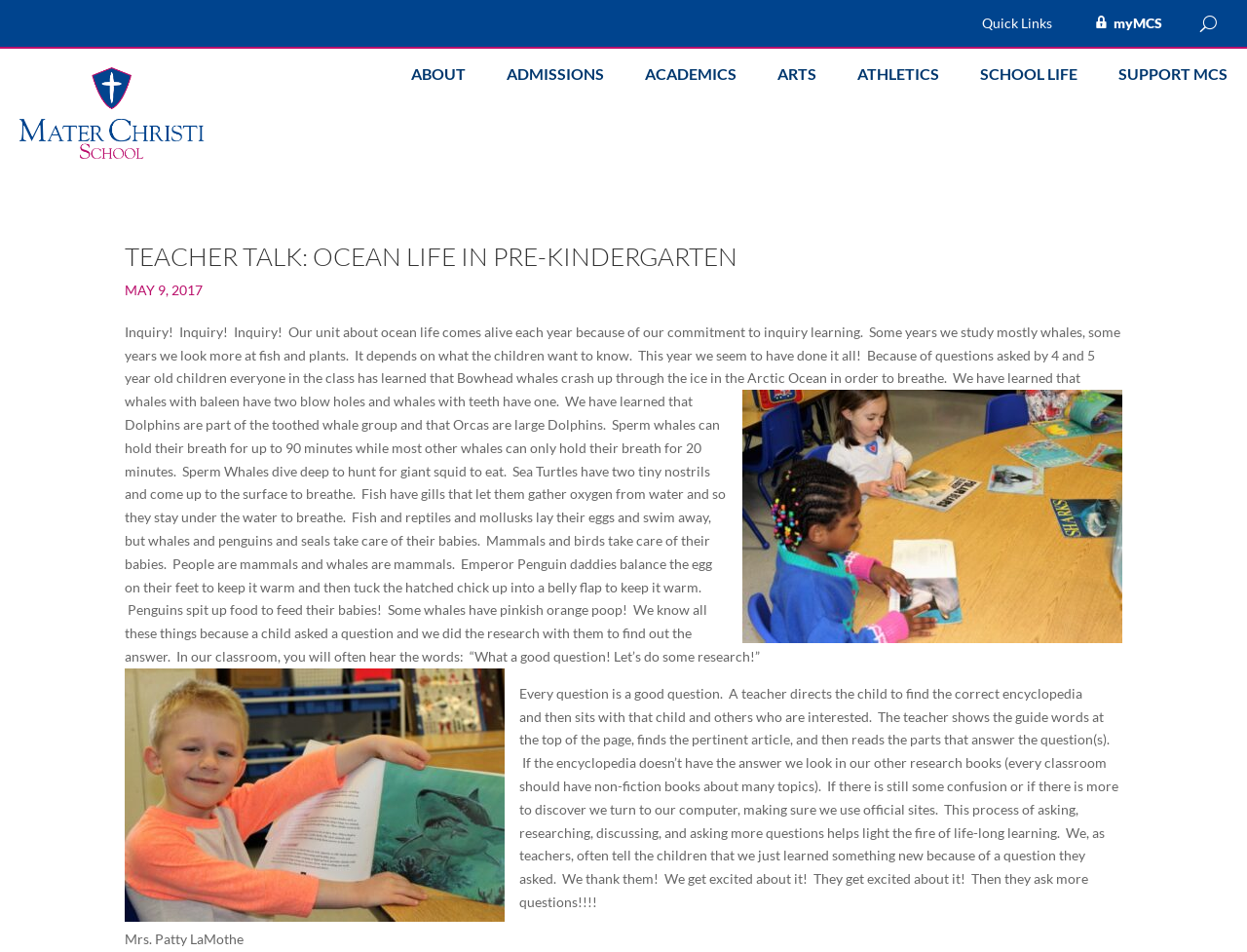Answer the question using only a single word or phrase: 
What is the date of the article?

MAY 9, 2017